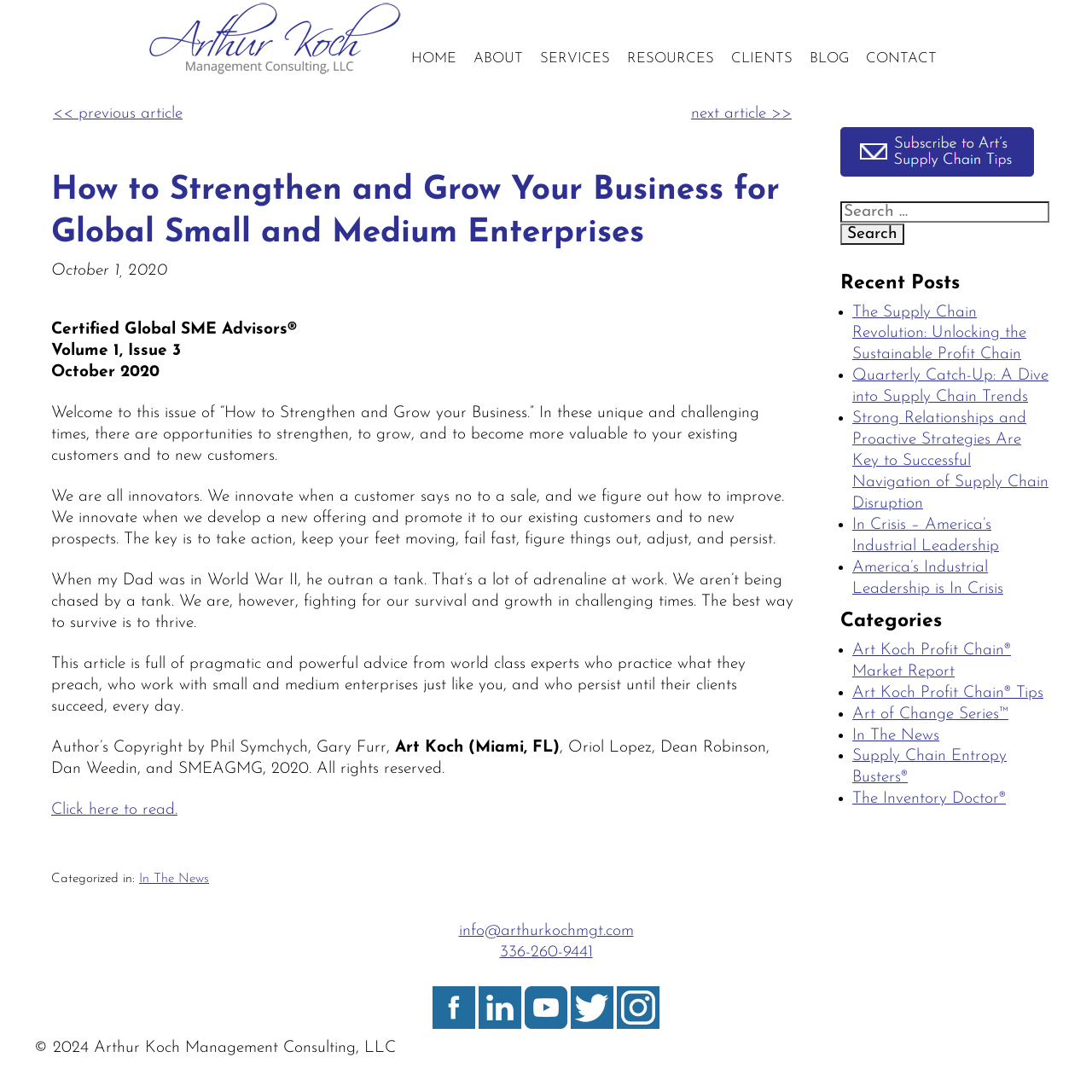Find the bounding box coordinates for the area that must be clicked to perform this action: "Click on the 'CONTACT' link".

[0.785, 0.038, 0.866, 0.07]